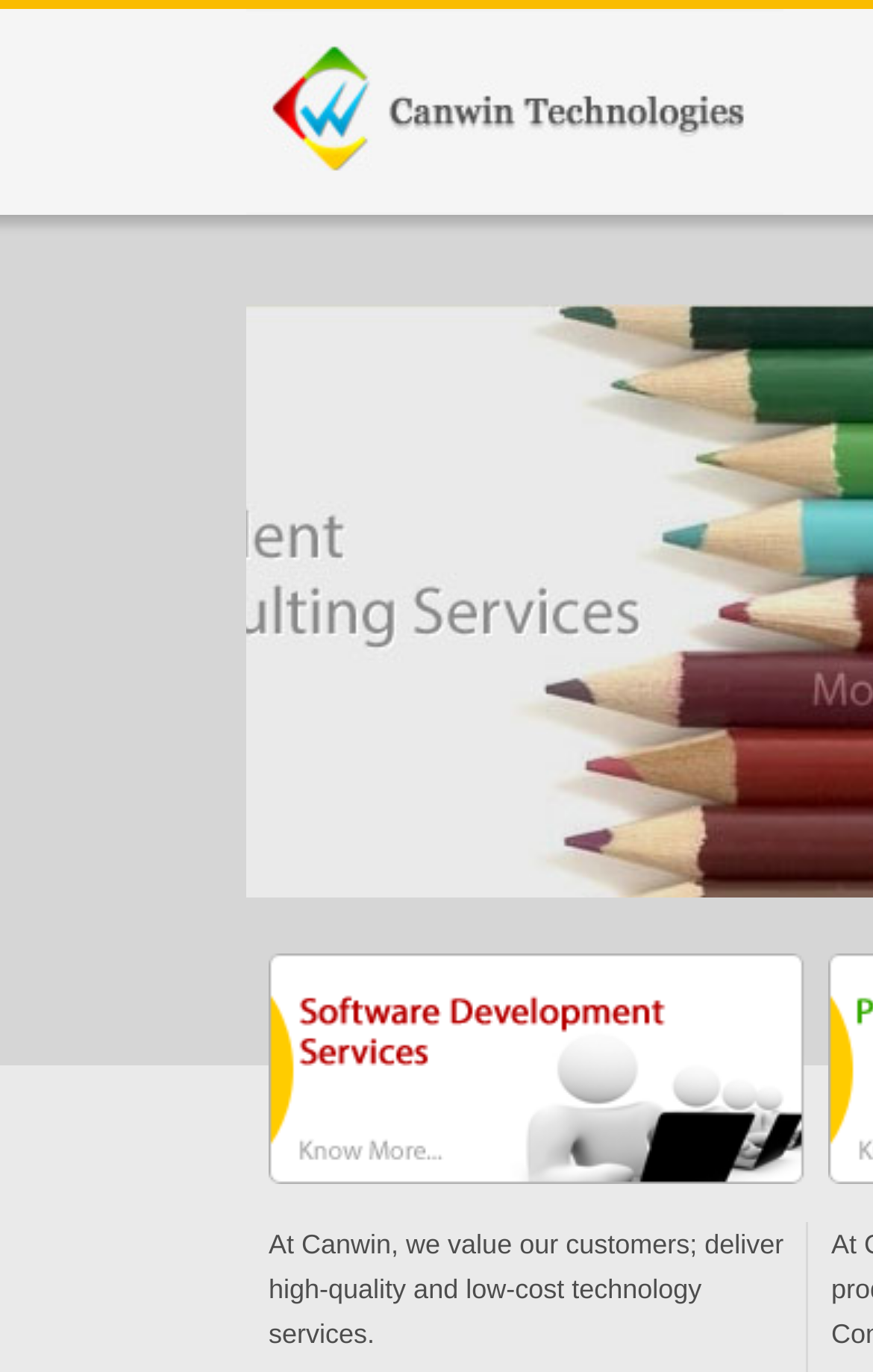Identify the bounding box for the UI element described as: "title="Software Development Services"". Ensure the coordinates are four float numbers between 0 and 1, formatted as [left, top, right, bottom].

[0.308, 0.766, 0.923, 0.789]